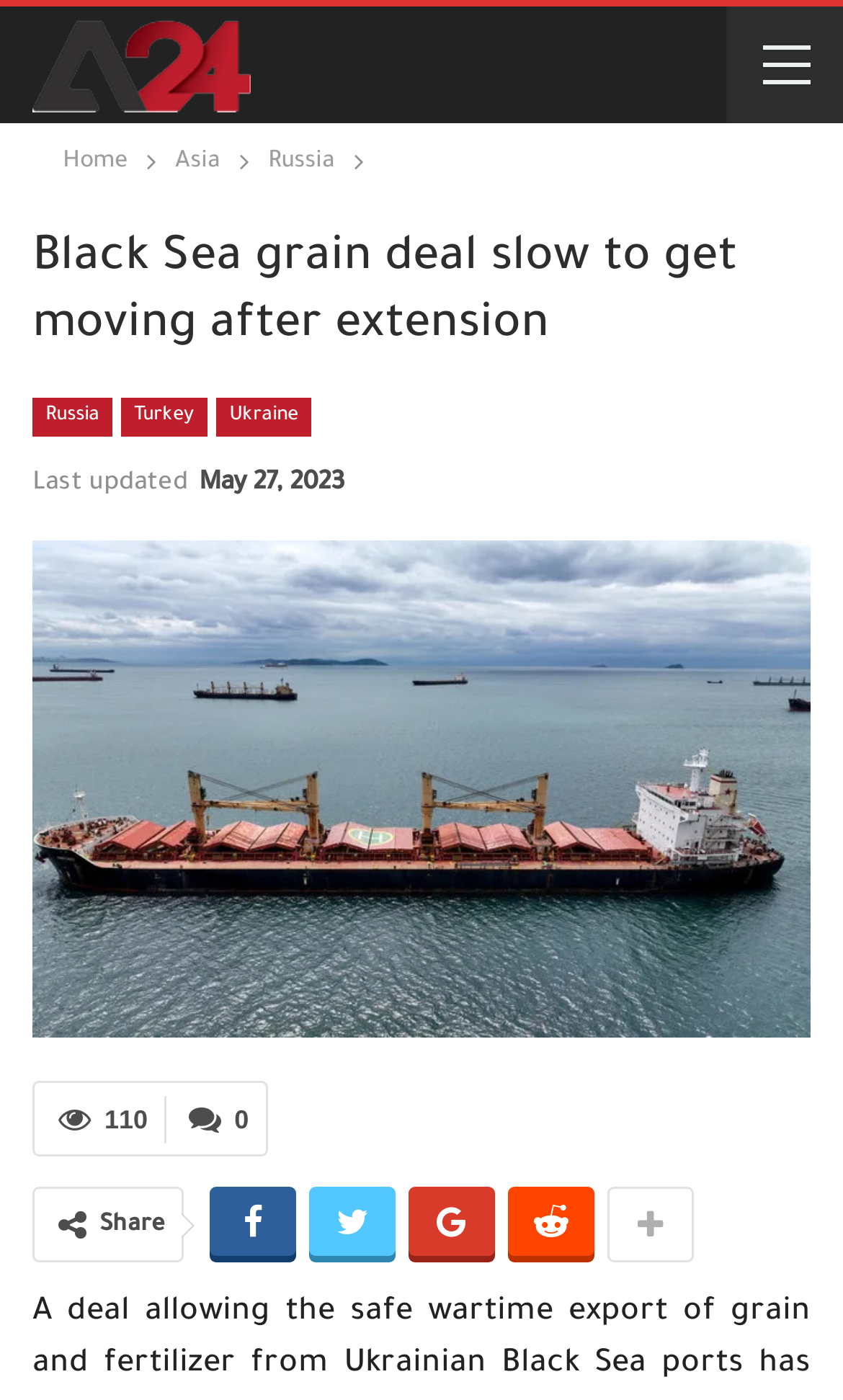Can you pinpoint the bounding box coordinates for the clickable element required for this instruction: "check the last updated time"? The coordinates should be four float numbers between 0 and 1, i.e., [left, top, right, bottom].

[0.038, 0.337, 0.231, 0.357]